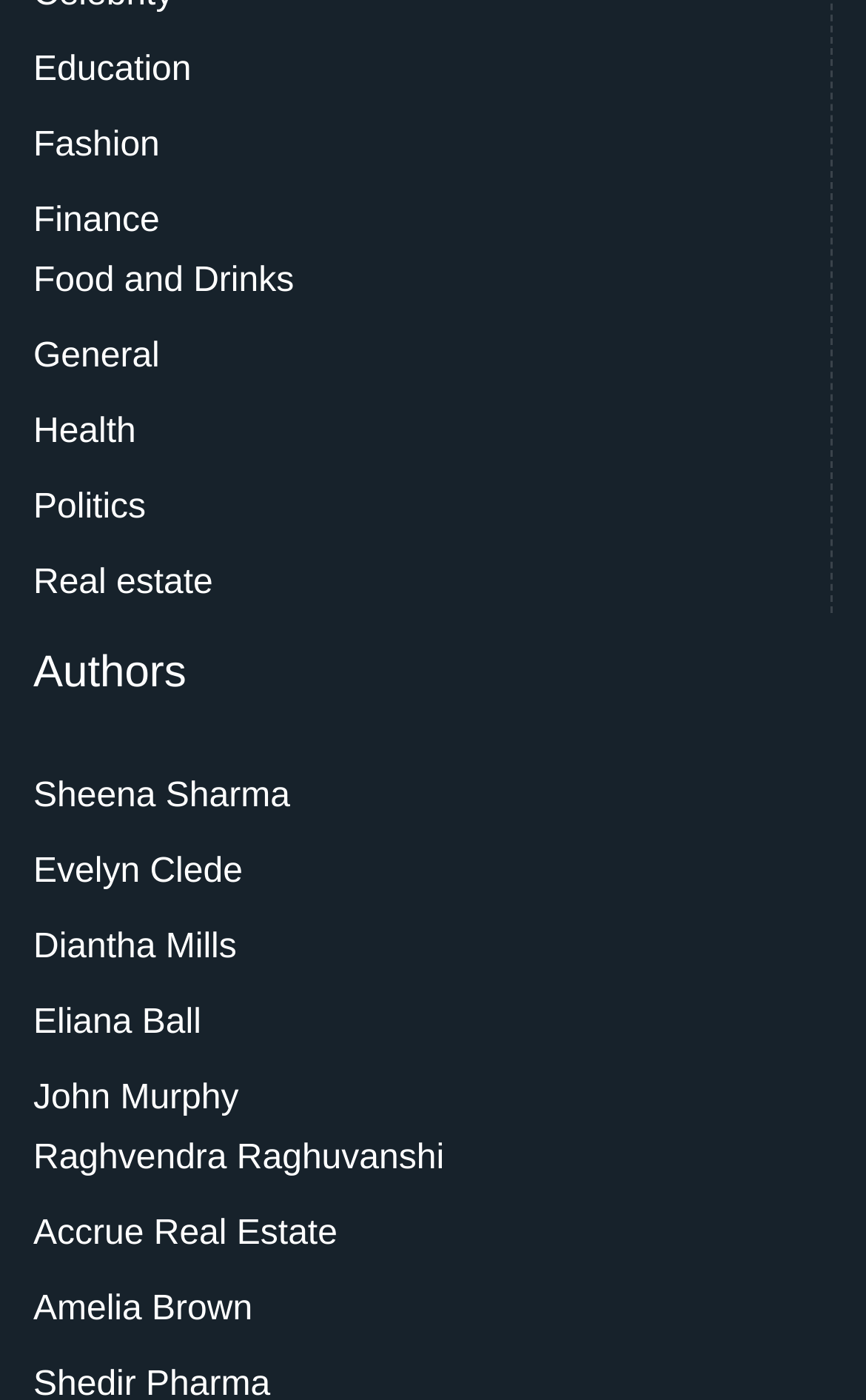Is there a category for 'Sports'?
Look at the image and answer with only one word or phrase.

No